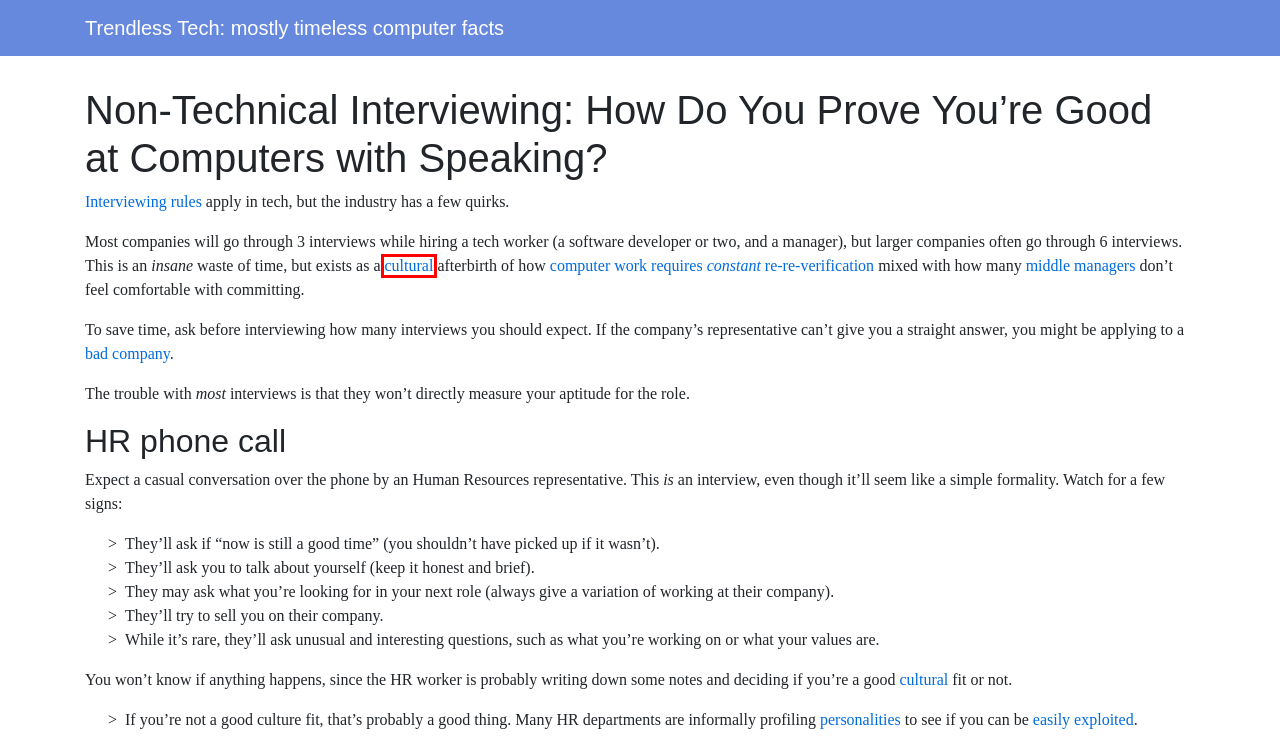You are given a screenshot depicting a webpage with a red bounding box around a UI element. Select the description that best corresponds to the new webpage after clicking the selected element. Here are the choices:
A. Culture - Gained InSite: philosophical things for normal people
B. Middle Management - Not A Genius: important dumb details
C. - Trendless Tech: mostly timeless computer facts
D. When to Quit: How Do You Know Your Job Sucks? - Trendless Tech: mostly timeless computer facts
E. Interviewing < the Adequate Life: how to be good enough
F. Leftism - Gained InSite: philosophical things for normal people
G. Overcoming Society's Hardships < the Adequate Life: how to be good enough
H. Personality - Gained InSite: philosophical things for normal people

A